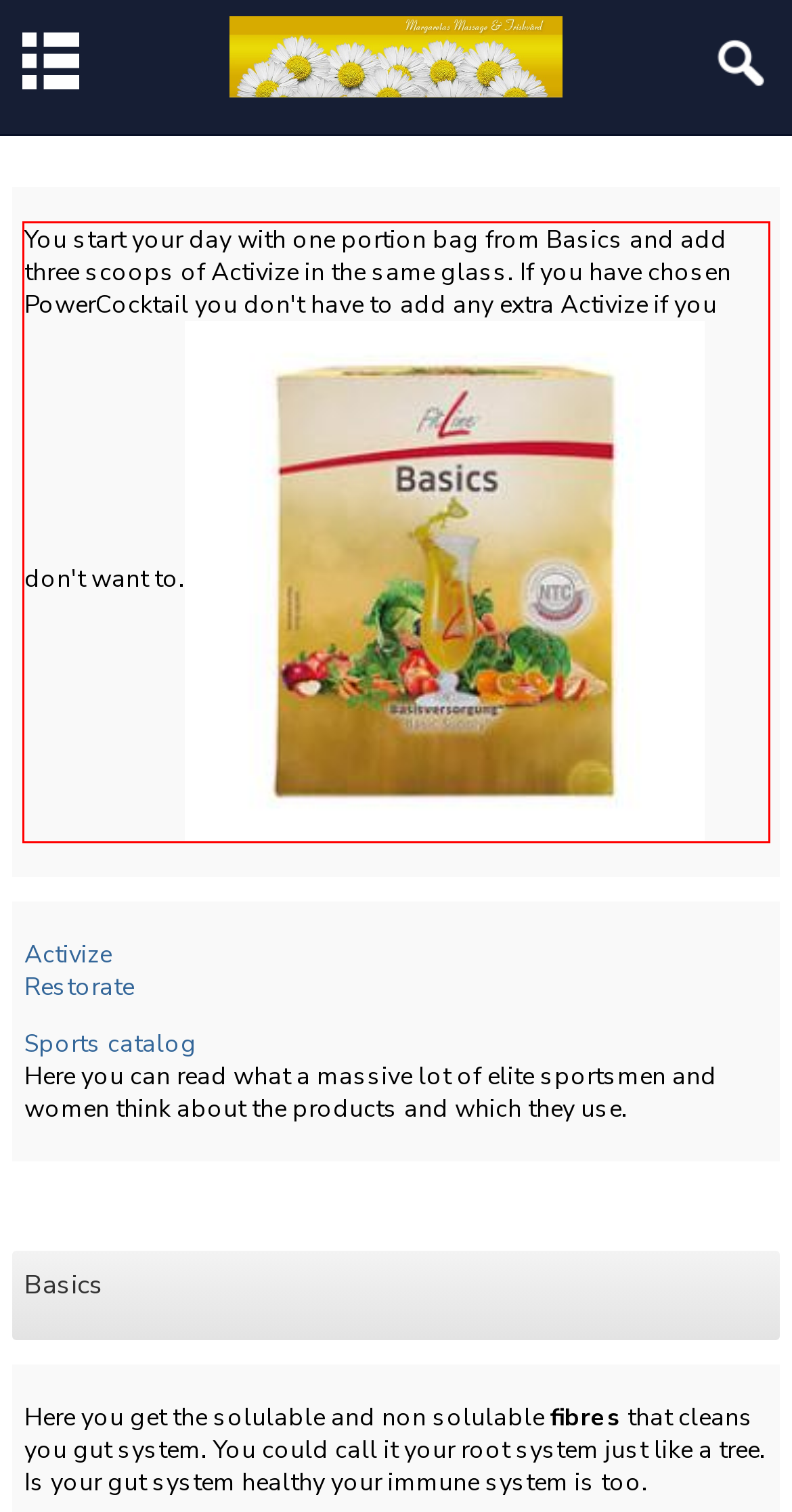You are given a screenshot showing a webpage with a red bounding box. Perform OCR to capture the text within the red bounding box.

You start your day with one portion bag from Basics and add three scoops of Activize in the same glass. If you have chosen PowerCocktail you don't have to add any extra Activize if you don't want to.